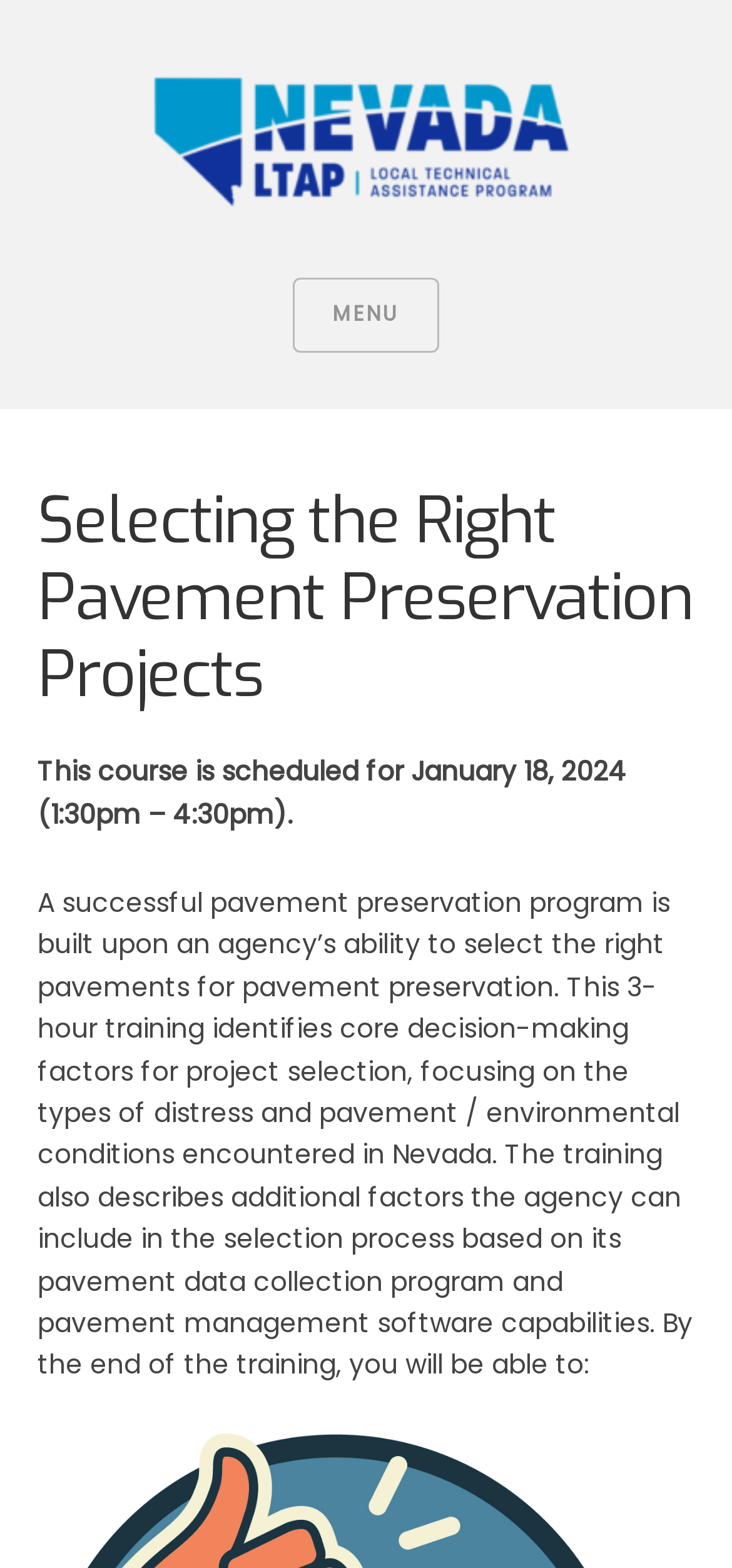Please extract and provide the main headline of the webpage.

Selecting the Right Pavement Preservation Projects